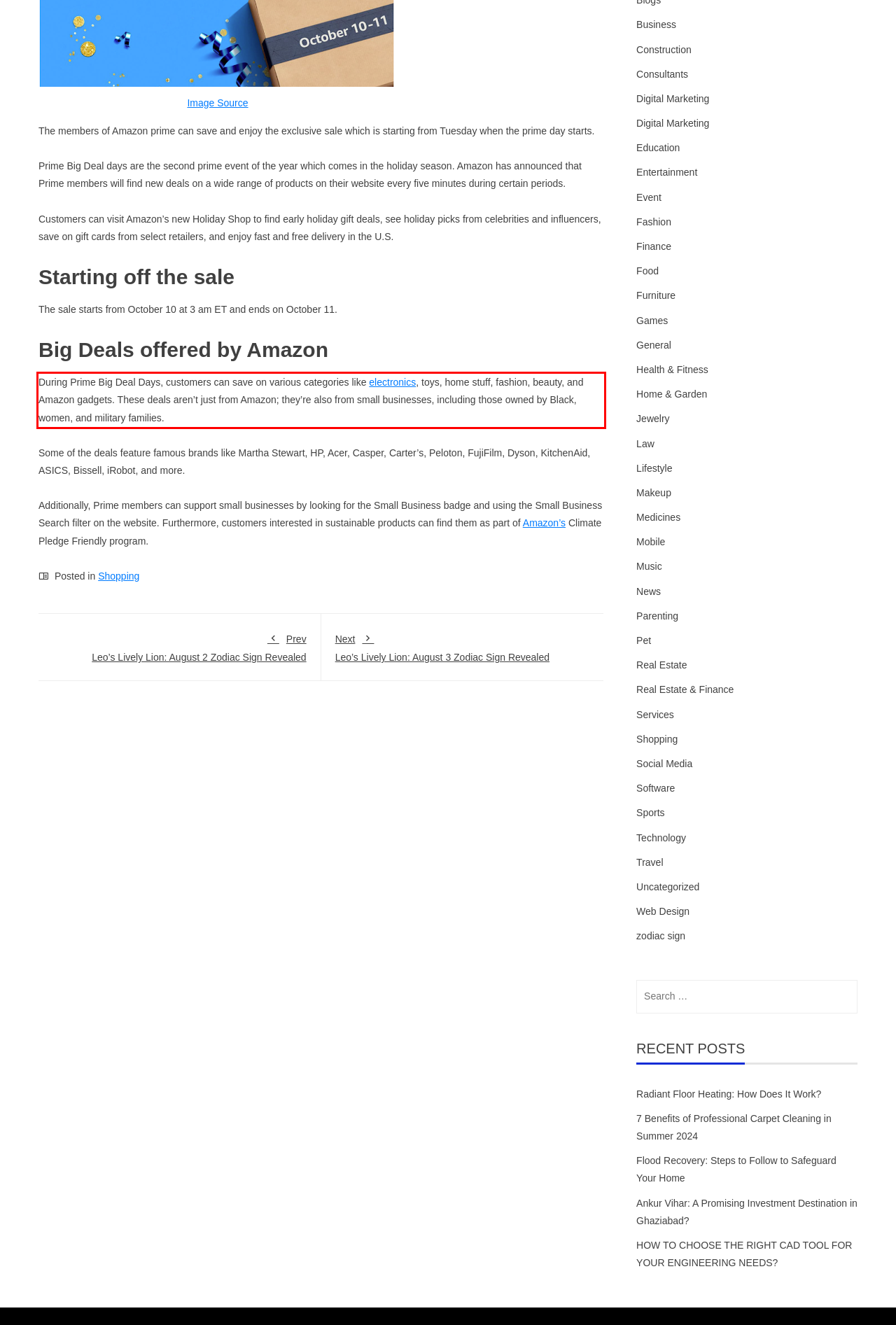Given a webpage screenshot, identify the text inside the red bounding box using OCR and extract it.

During Prime Big Deal Days, customers can save on various categories like electronics, toys, home stuff, fashion, beauty, and Amazon gadgets. These deals aren’t just from Amazon; they’re also from small businesses, including those owned by Black, women, and military families.